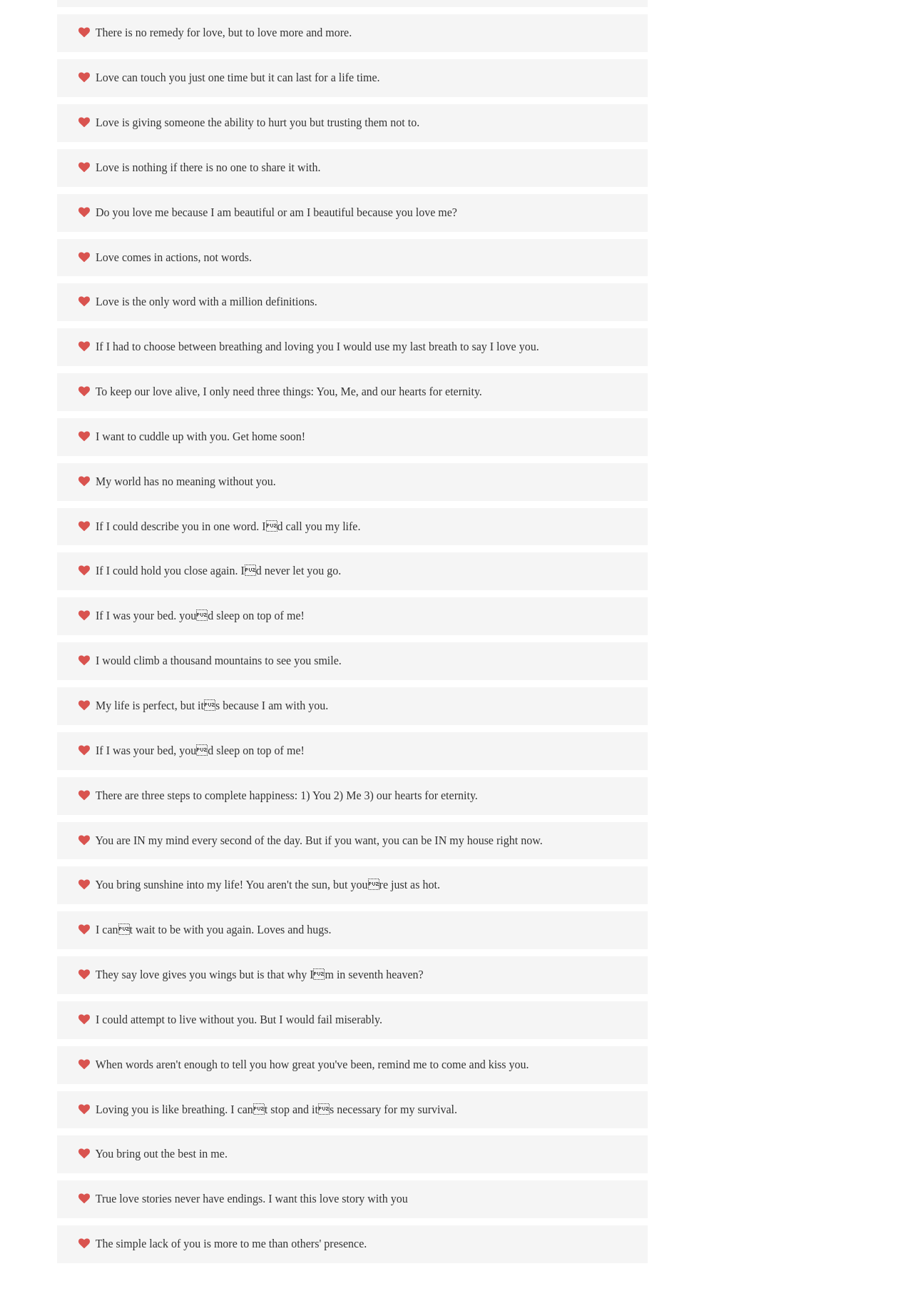Show the bounding box coordinates of the region that should be clicked to follow the instruction: "Read the quote about love being nothing if there is no one to share it with."

[0.086, 0.122, 0.351, 0.132]